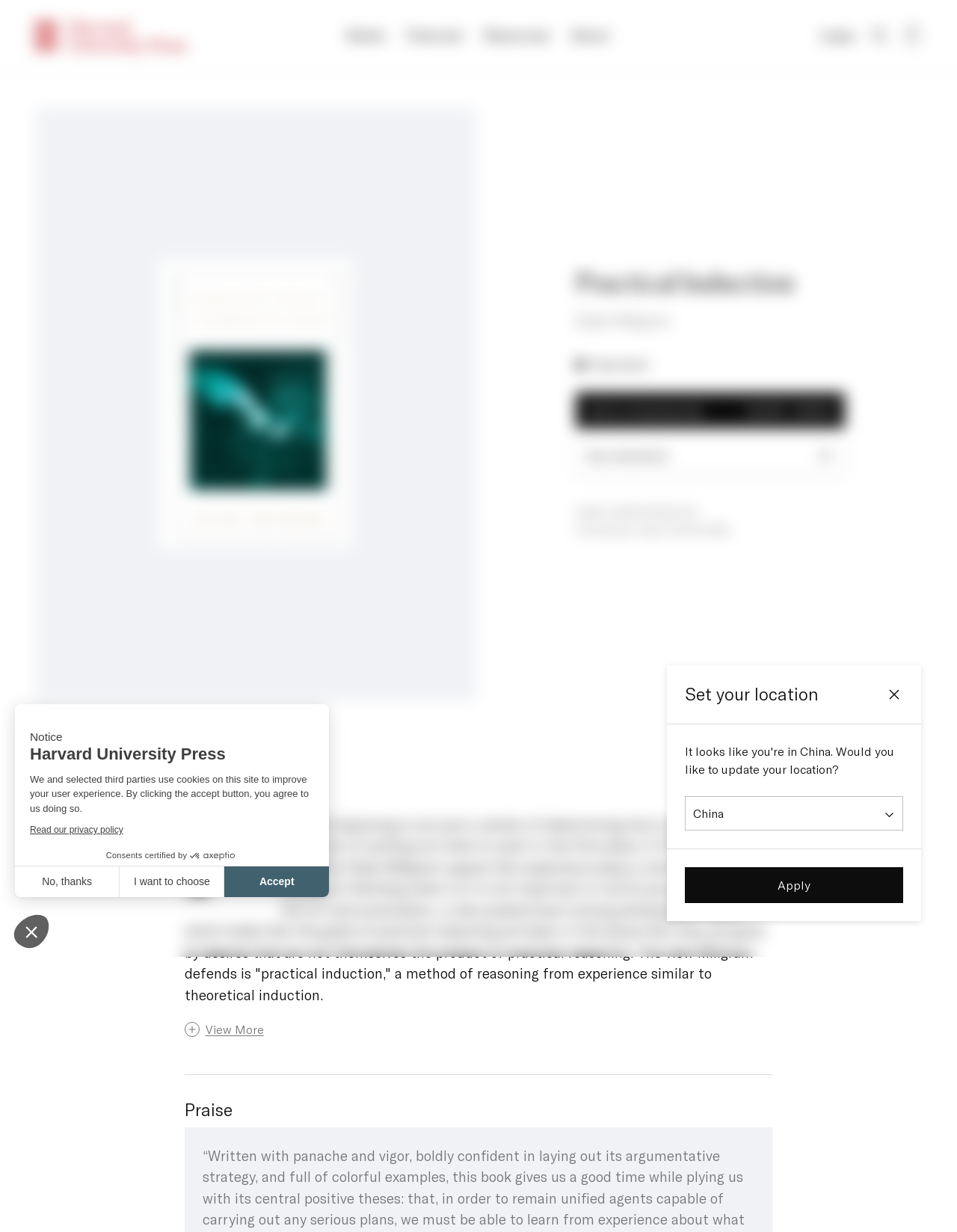Please determine the bounding box coordinates of the element's region to click in order to carry out the following instruction: "Search for a book". The coordinates should be four float numbers between 0 and 1, i.e., [left, top, right, bottom].

[0.909, 0.022, 0.928, 0.036]